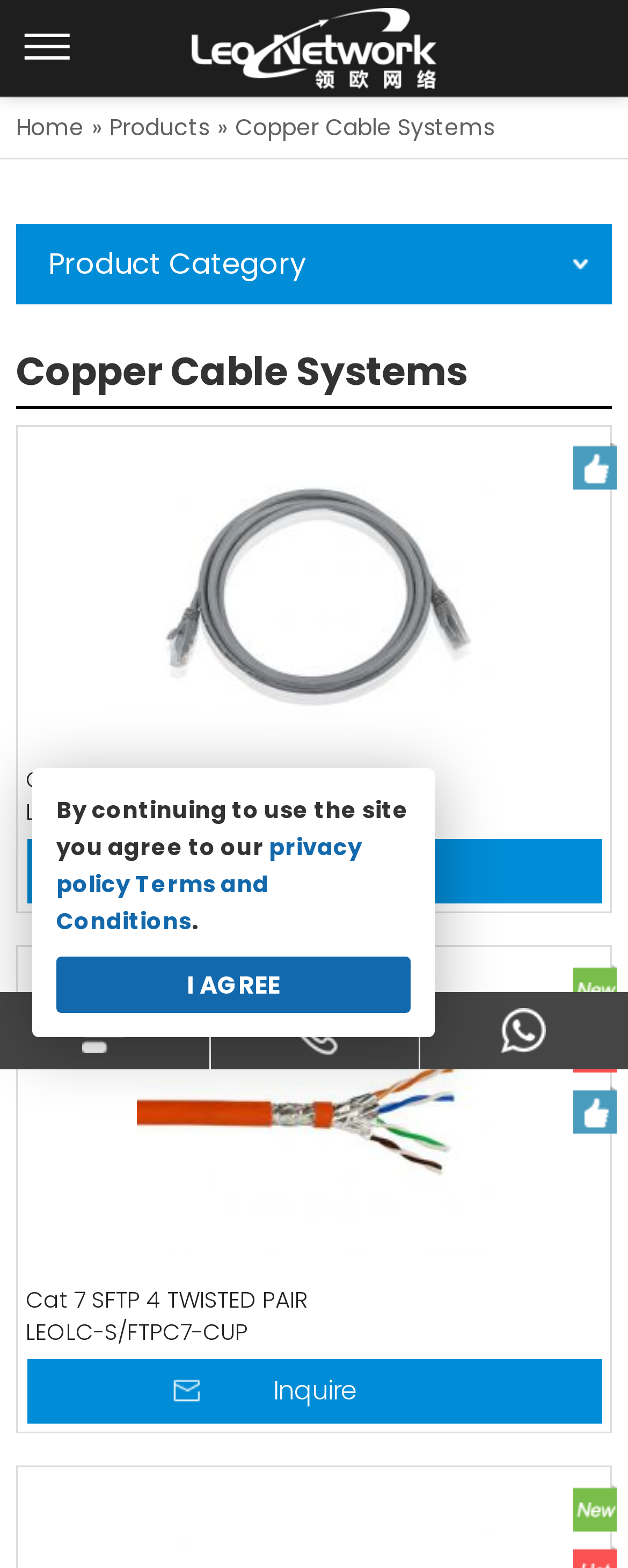Specify the bounding box coordinates (top-left x, top-left y, bottom-right x, bottom-right y) of the UI element in the screenshot that matches this description: Terms and Conditions

[0.09, 0.554, 0.428, 0.598]